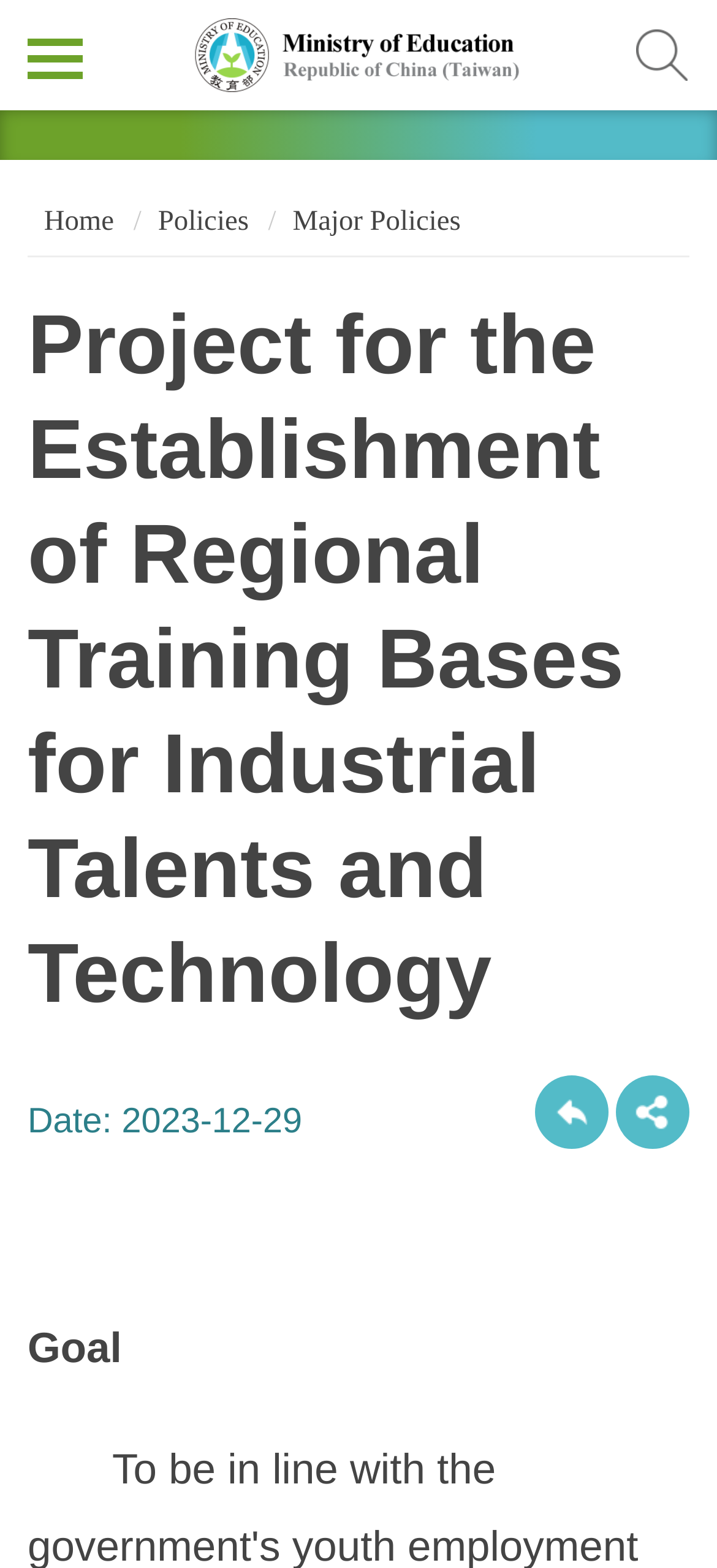Extract the bounding box coordinates for the UI element described as: "側欄選單".

[0.0, 0.0, 0.154, 0.07]